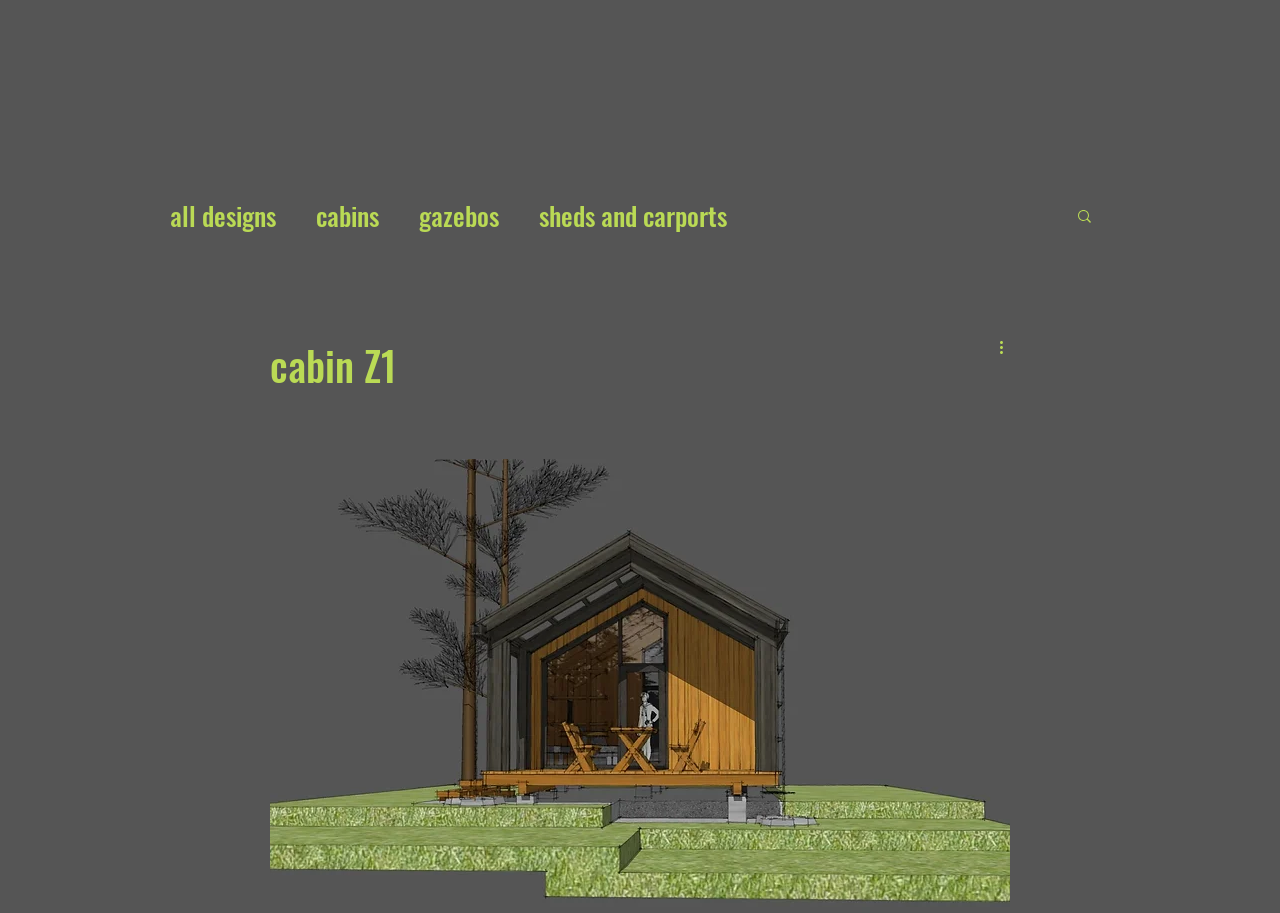Please identify the bounding box coordinates of the element that needs to be clicked to execute the following command: "Go to EVA International". Provide the bounding box using four float numbers between 0 and 1, formatted as [left, top, right, bottom].

None